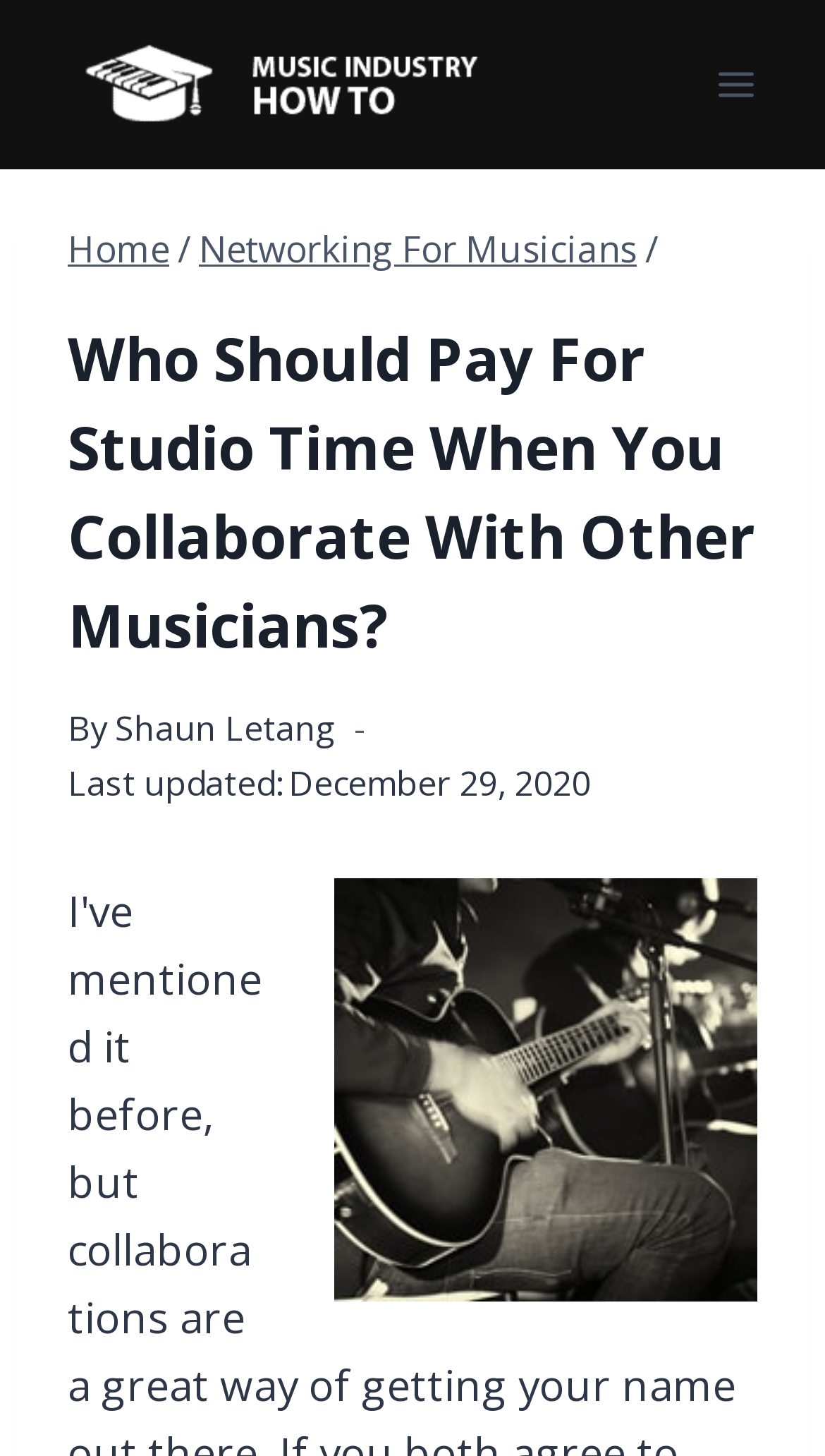Examine the image and give a thorough answer to the following question:
What is the topic of the navigation section?

The topic of the navigation section can be found by looking at the breadcrumbs section, where it lists the navigation topics, and one of them is 'Networking For Musicians'.